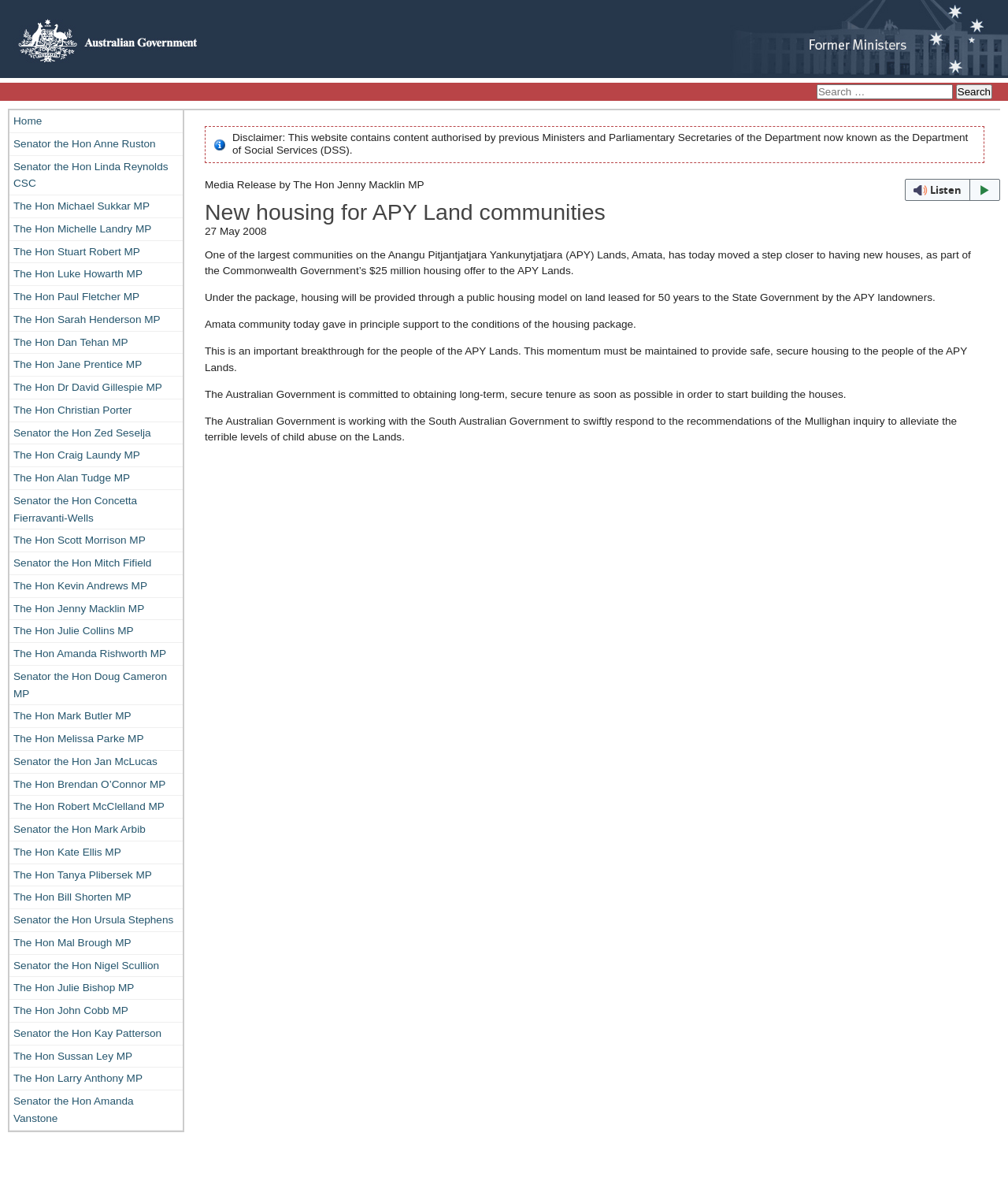Locate the bounding box coordinates of the element to click to perform the following action: 'Search for something'. The coordinates should be given as four float values between 0 and 1, in the form of [left, top, right, bottom].

[0.016, 0.07, 0.984, 0.083]